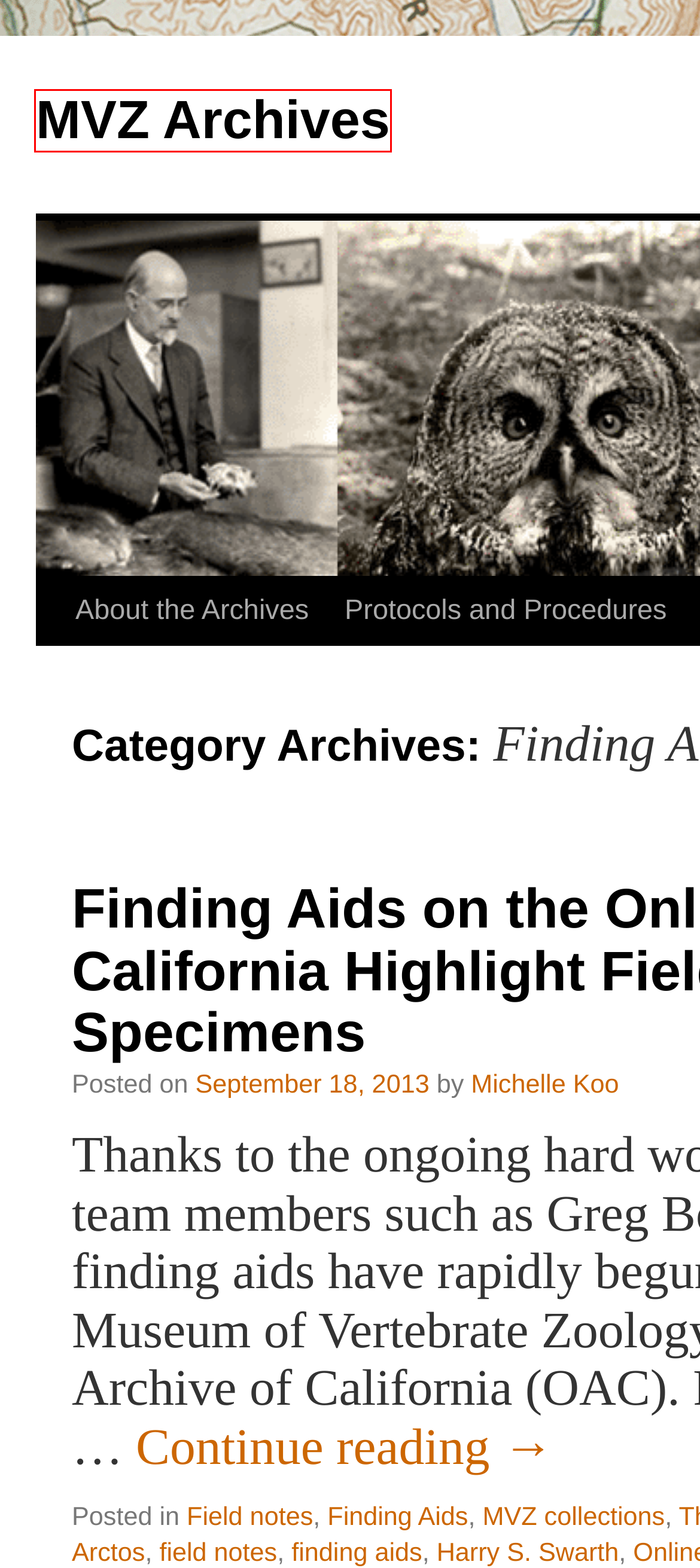Examine the screenshot of the webpage, which includes a red bounding box around an element. Choose the best matching webpage description for the page that will be displayed after clicking the element inside the red bounding box. Here are the candidates:
A. Michelle Koo | MVZ Archives
B. A Pandemic Apprentice | MVZ Archives
C. MVZ Archives | Inside the Museum of Vertebrate Zoology's archival treasures
D. Online Archive of California | MVZ Archives
E. About the Archives | MVZ Archives
F. An early encounter with Grinnell | MVZ Archives
G. Protocols and Procedures | MVZ Archives
H. Joseph Grinnell | MVZ Archives

C